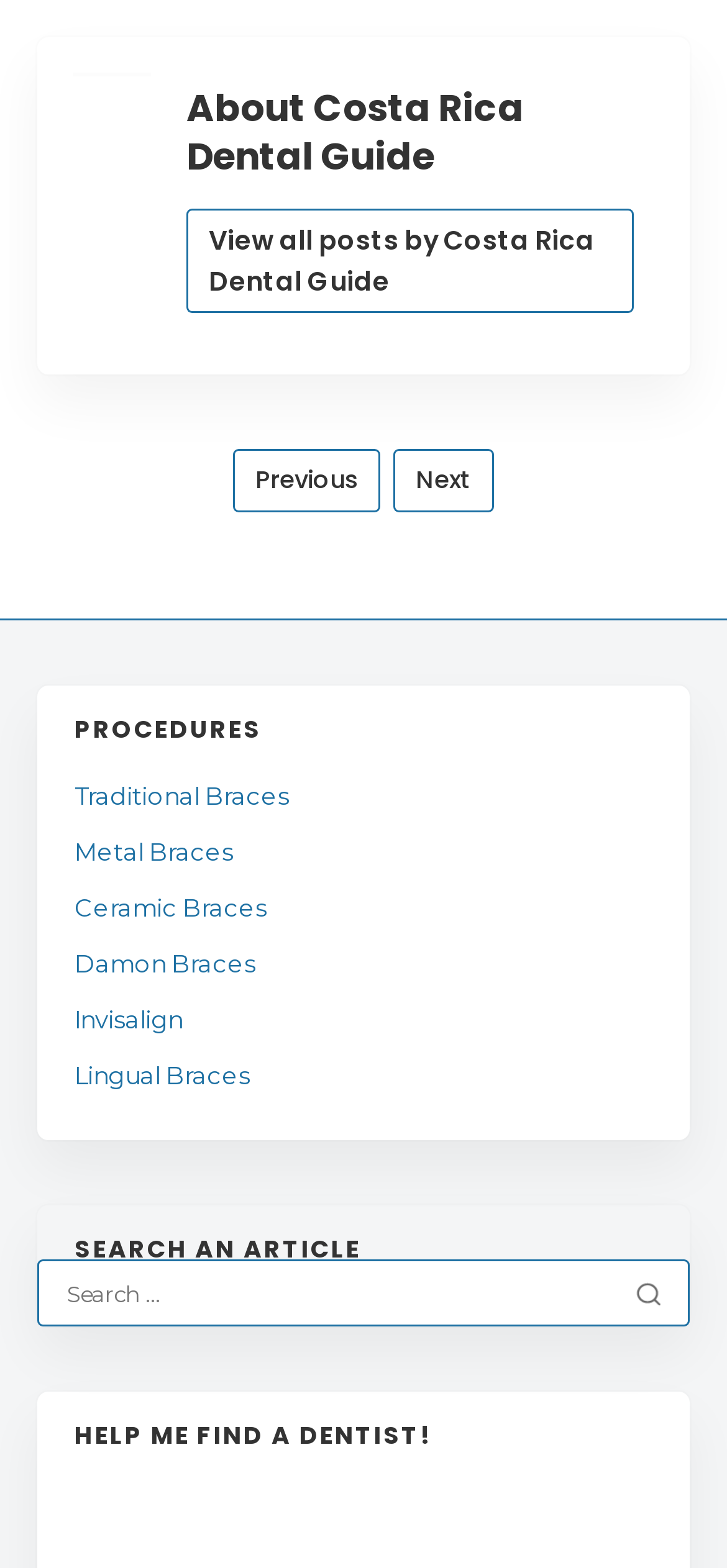Extract the bounding box of the UI element described as: "Damon Braces".

[0.103, 0.602, 0.351, 0.626]